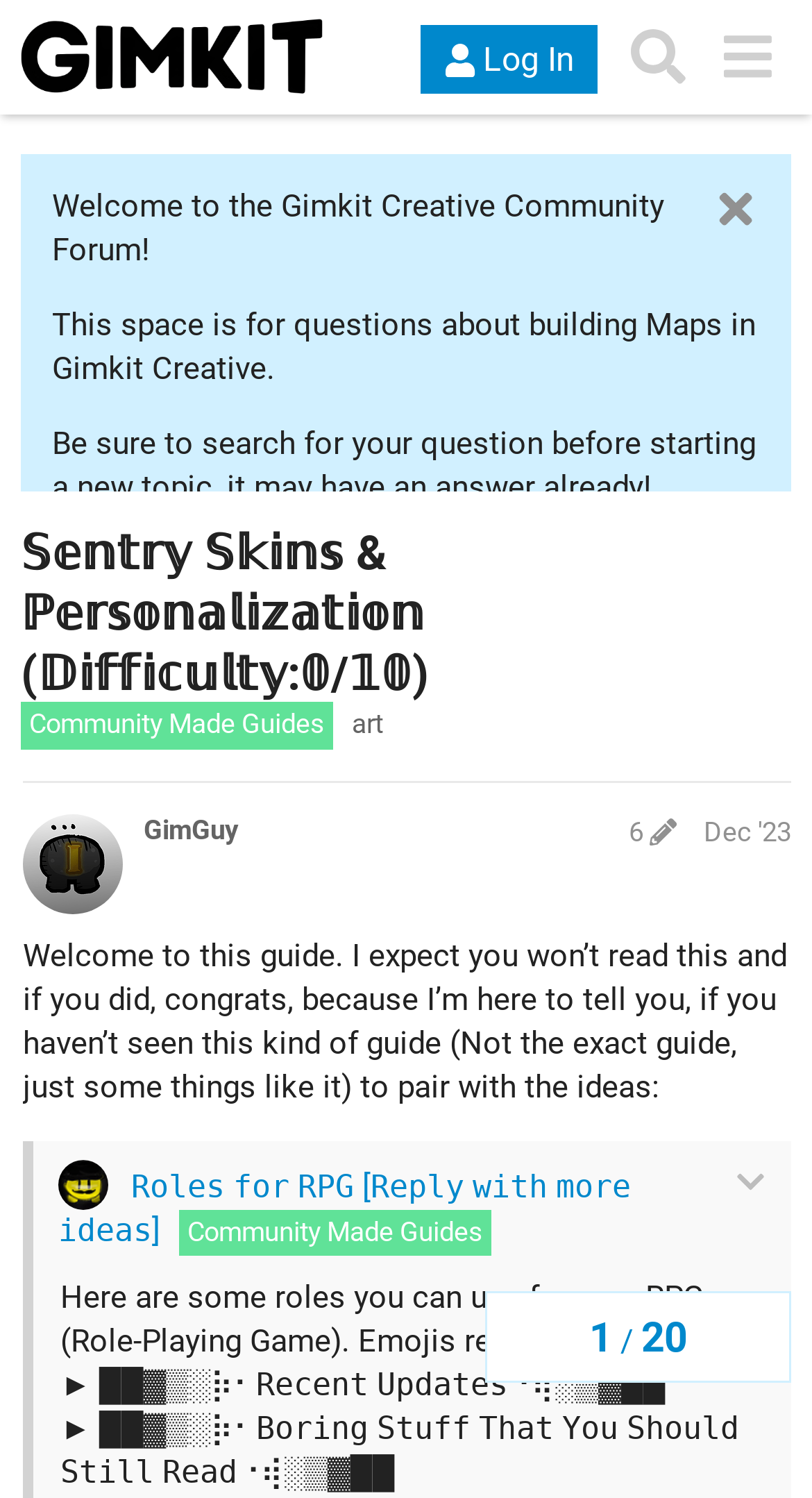How many topics are there in the forum?
Provide a comprehensive and detailed answer to the question.

Based on the navigation section, there is only one topic in the forum, as indicated by the heading '1'.